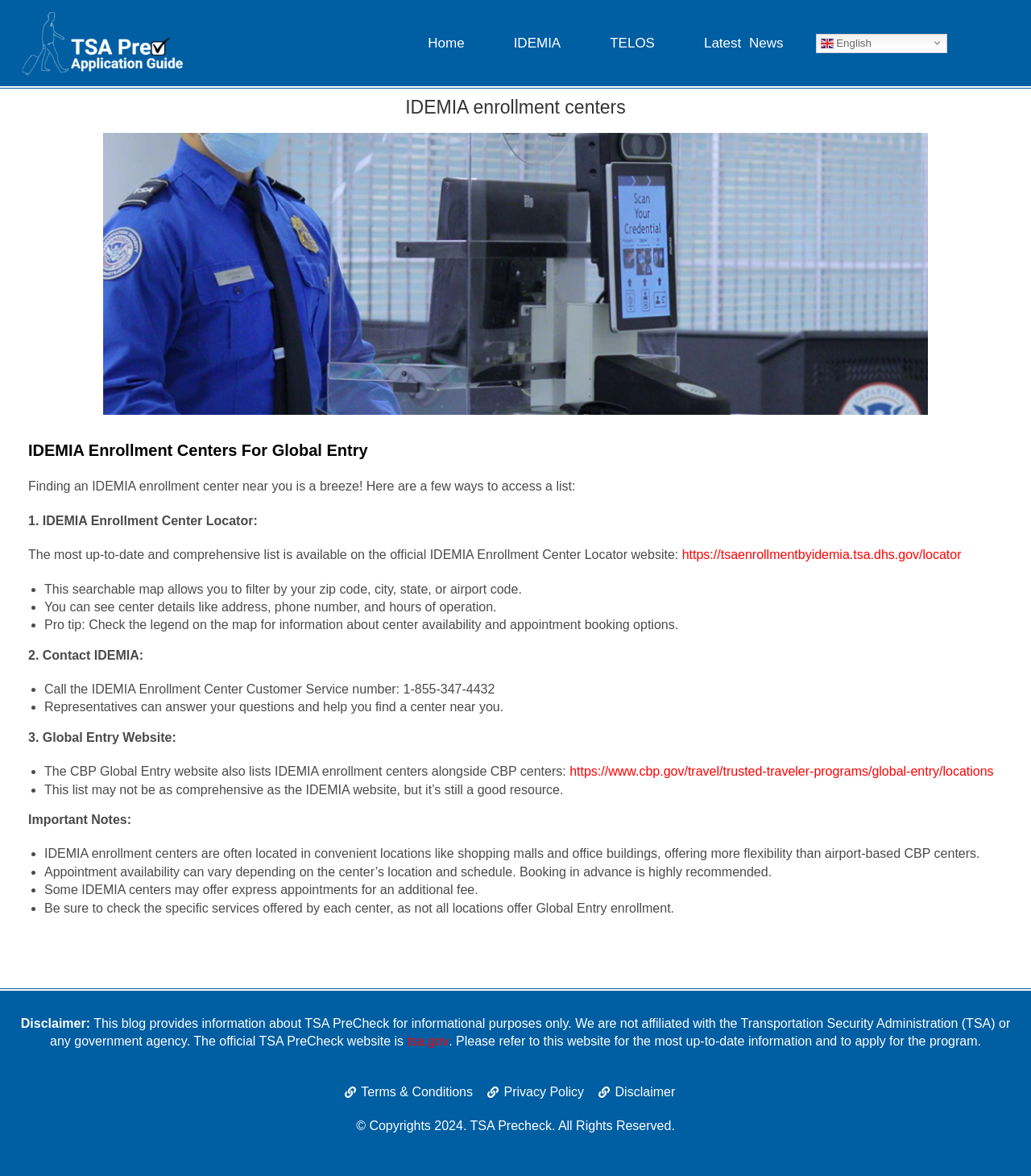What is the name of the company providing enrollment centers?
Using the visual information, answer the question in a single word or phrase.

IDEMIA